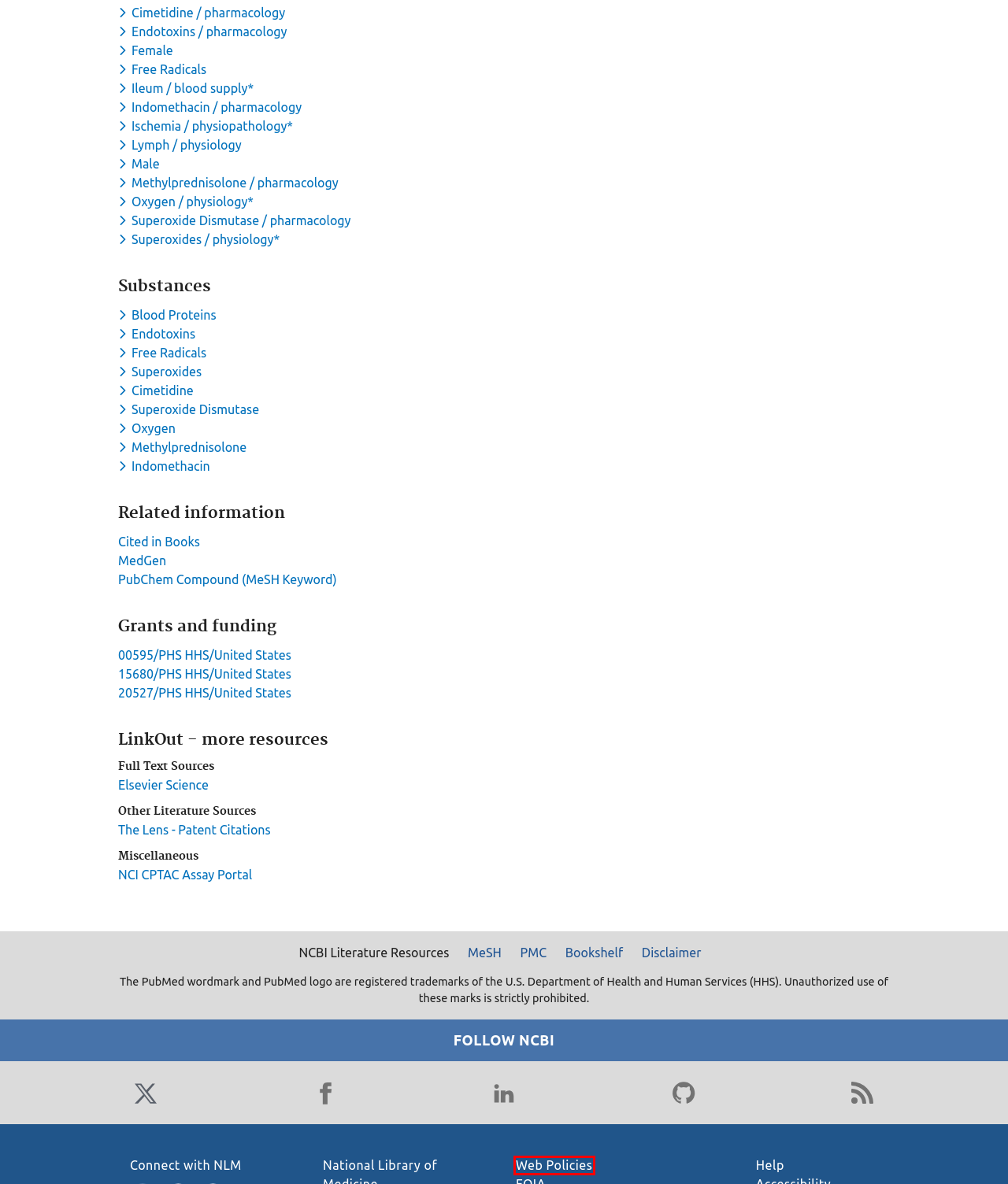You are provided with a screenshot of a webpage where a red rectangle bounding box surrounds an element. Choose the description that best matches the new webpage after clicking the element in the red bounding box. Here are the choices:
A. Results - 
The Lens - Free & Open Patent and Scholarly Search
B. Home - PMC - NCBI
C. Home - MeSH - NCBI
D. NLM Support Center
		 · NLM Customer Support Center
E. CAT, CPTAC-472 - CPTAC Assay Portal | Office of Cancer Clinical Proteomics Research
F. NLM Web Policies
G. NCBI Insights - News about NCBI resources and events
H. Home - Books - NCBI

F